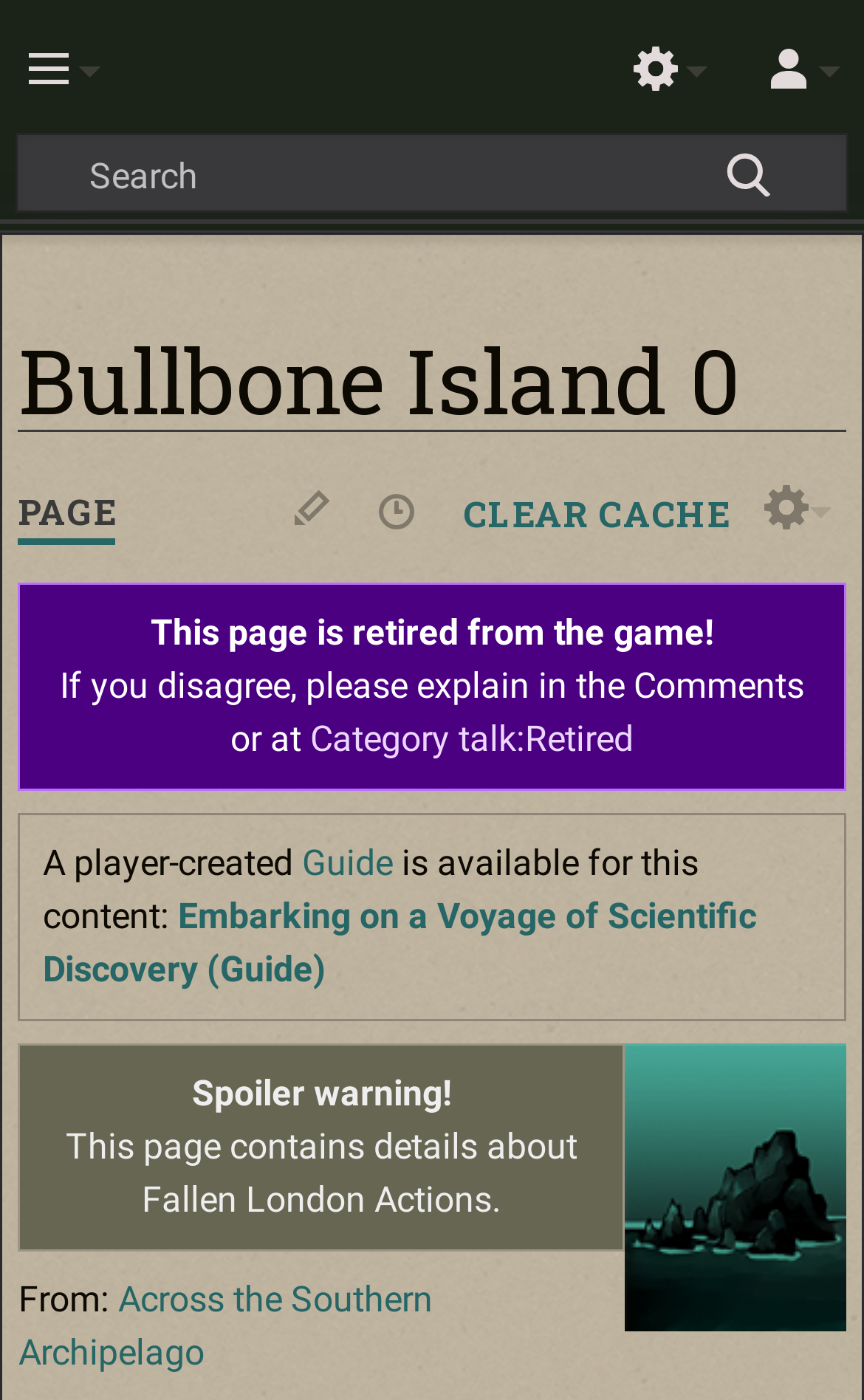Determine the bounding box coordinates of the clickable region to follow the instruction: "Search for something".

[0.021, 0.097, 0.979, 0.15]